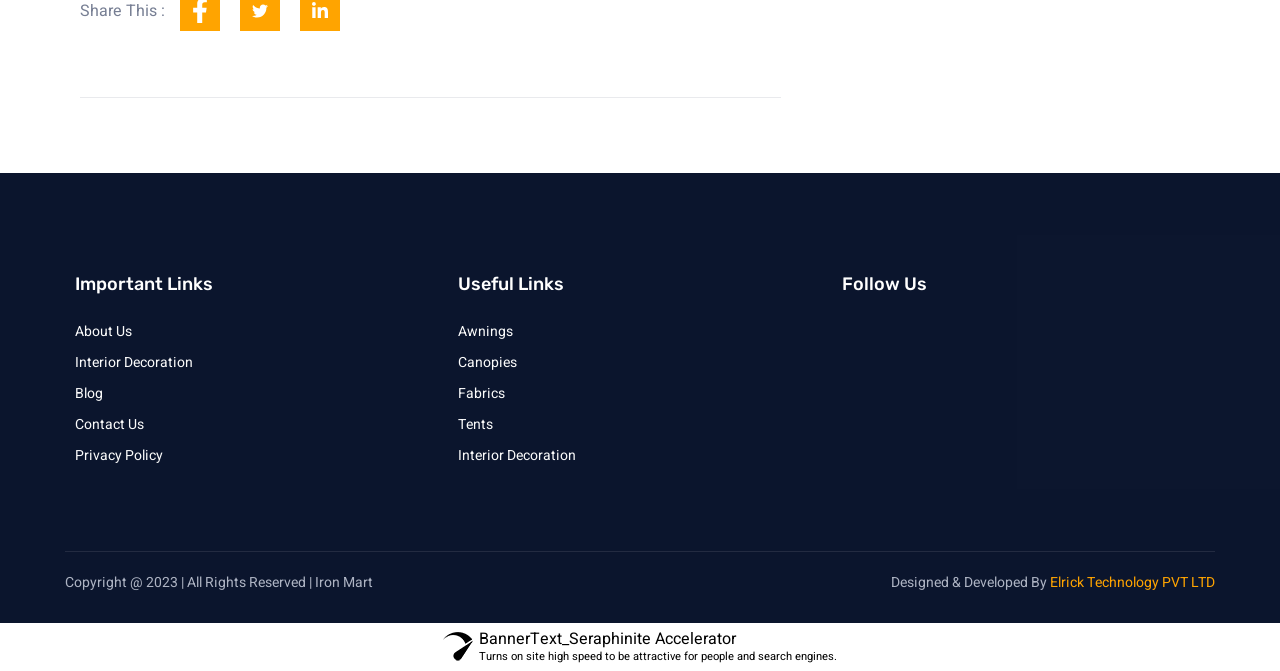Please determine the bounding box coordinates of the element's region to click in order to carry out the following instruction: "Get the JBHE Weekly Bulletin". The coordinates should be four float numbers between 0 and 1, i.e., [left, top, right, bottom].

None